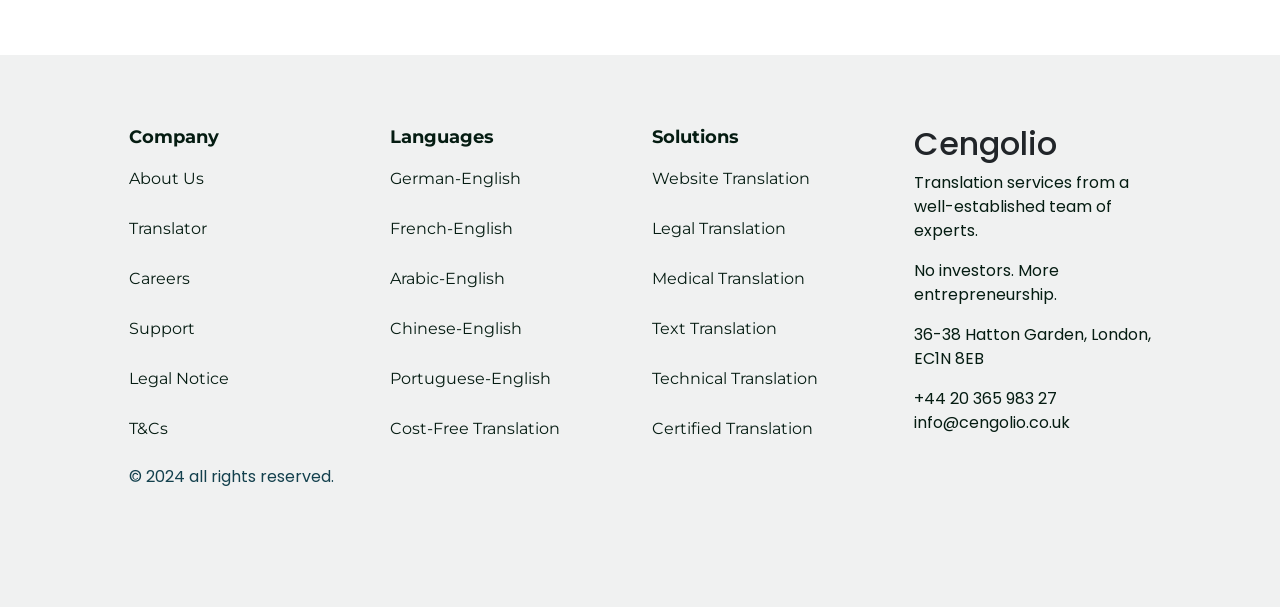Please provide the bounding box coordinates for the element that needs to be clicked to perform the instruction: "Contact Cengolio". The coordinates must consist of four float numbers between 0 and 1, formatted as [left, top, right, bottom].

[0.714, 0.638, 0.836, 0.716]